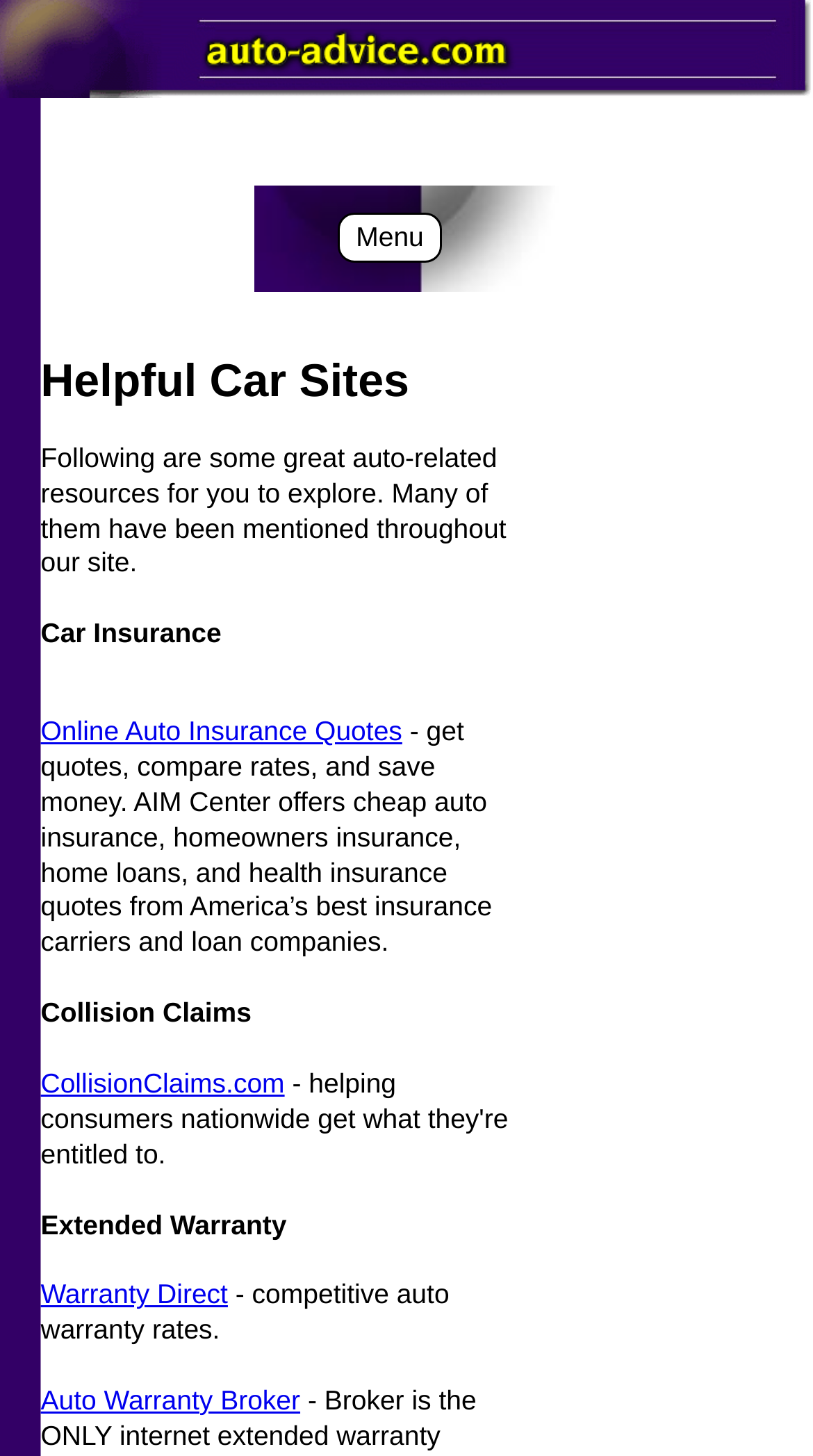What is the topic of the third resource?
Answer the question with a single word or phrase, referring to the image.

Extended Warranty